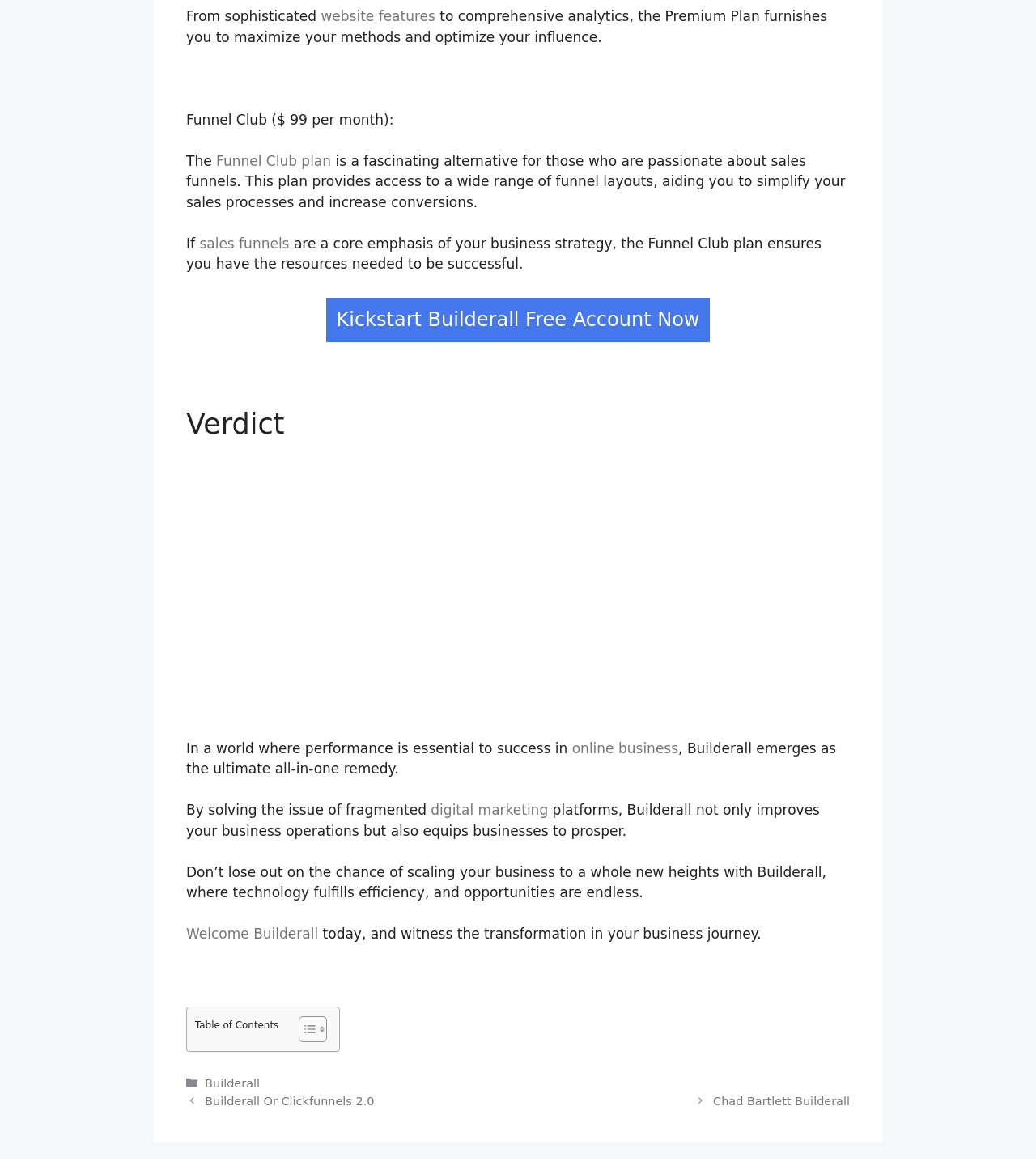Locate the bounding box coordinates of the element that should be clicked to fulfill the instruction: "Read the article by Matthew McWilliams".

None